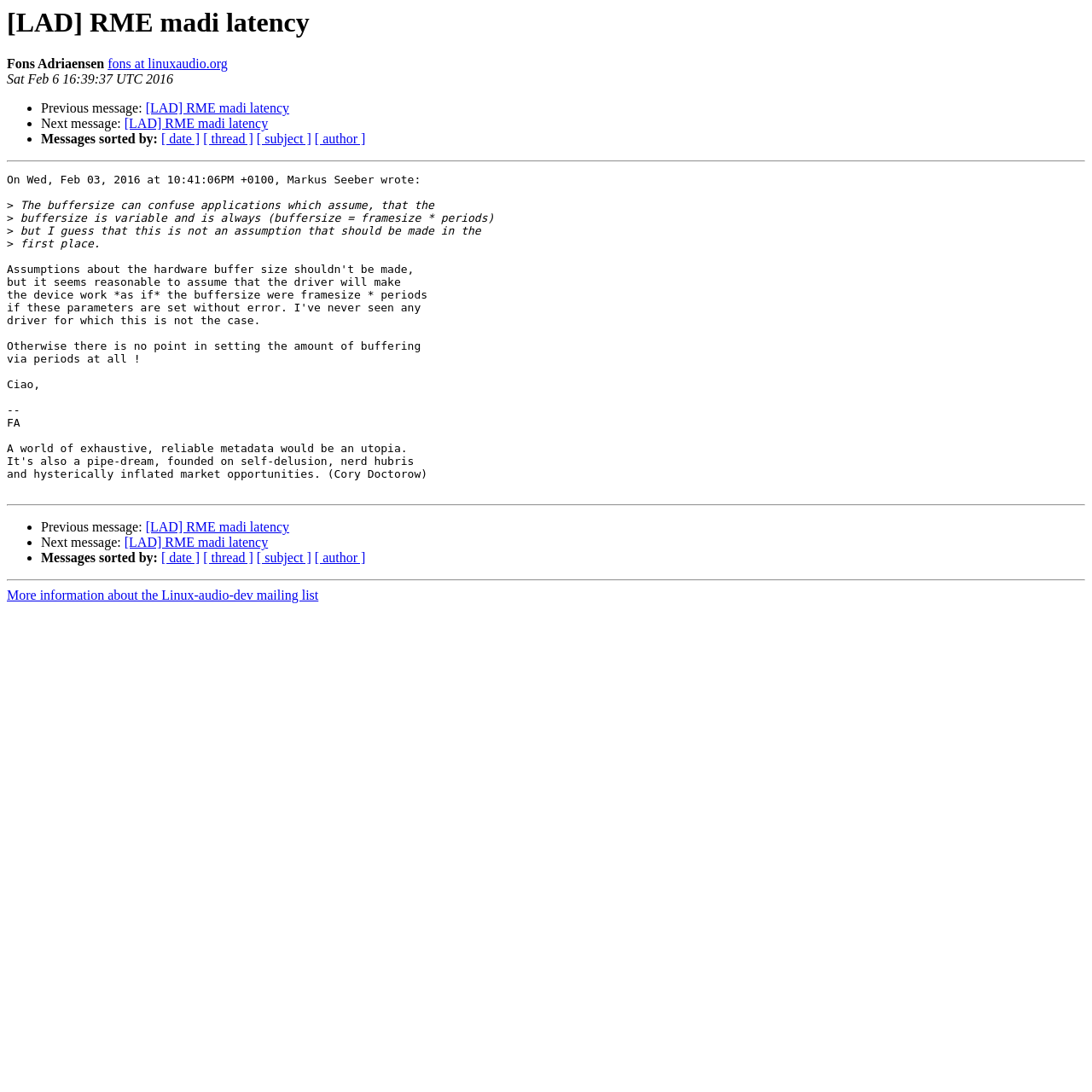Who is the author of the message?
Please give a well-detailed answer to the question.

The author of the message can be found in the text 'On Wed, Feb 03, 2016 at 10:41:06PM +0100, Markus Seeber wrote:' which indicates that Markus Seeber is the author of the message.